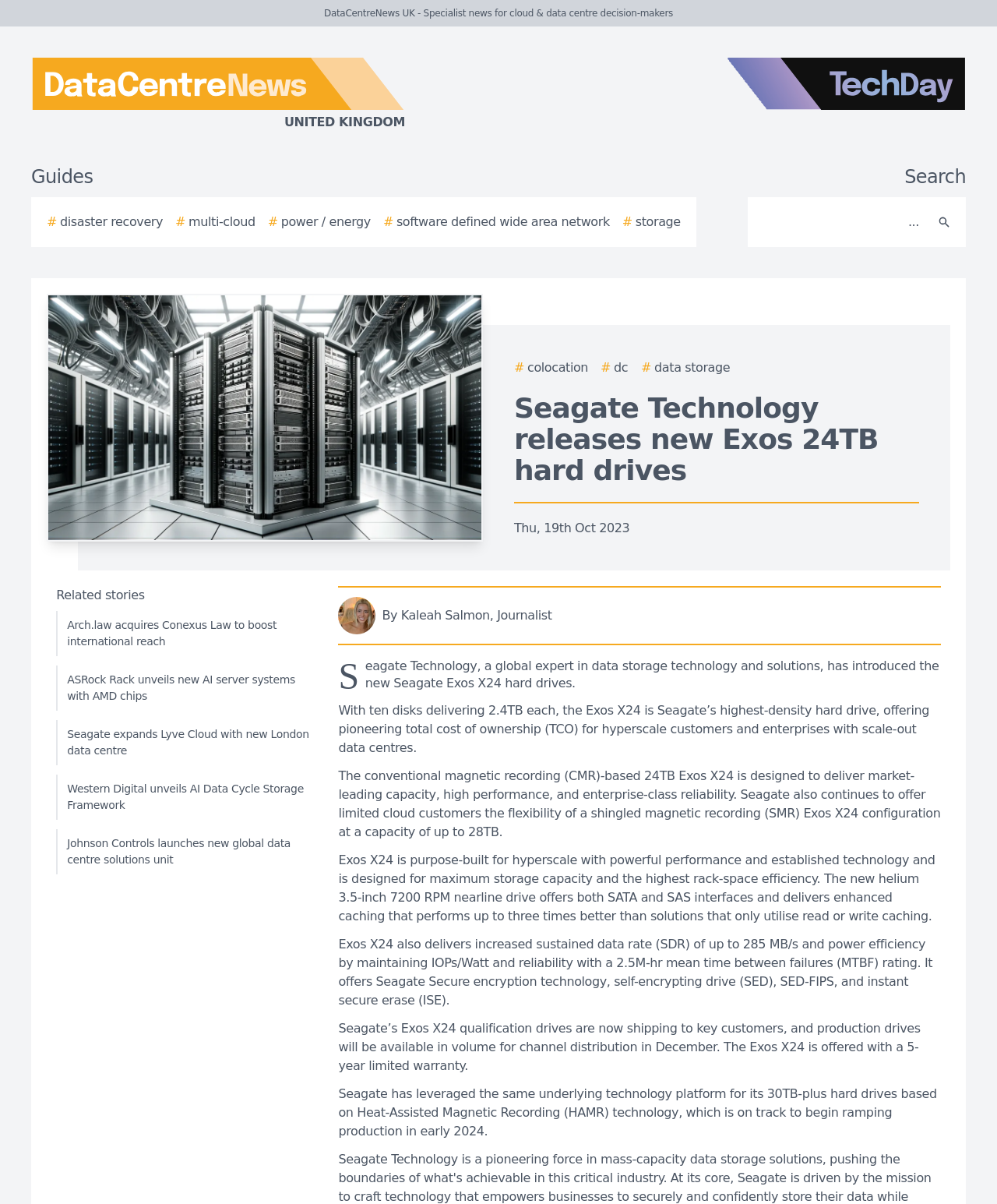Please locate the bounding box coordinates of the region I need to click to follow this instruction: "Check the related story about Arch.law acquires Conexus Law to boost international reach".

[0.056, 0.507, 0.314, 0.545]